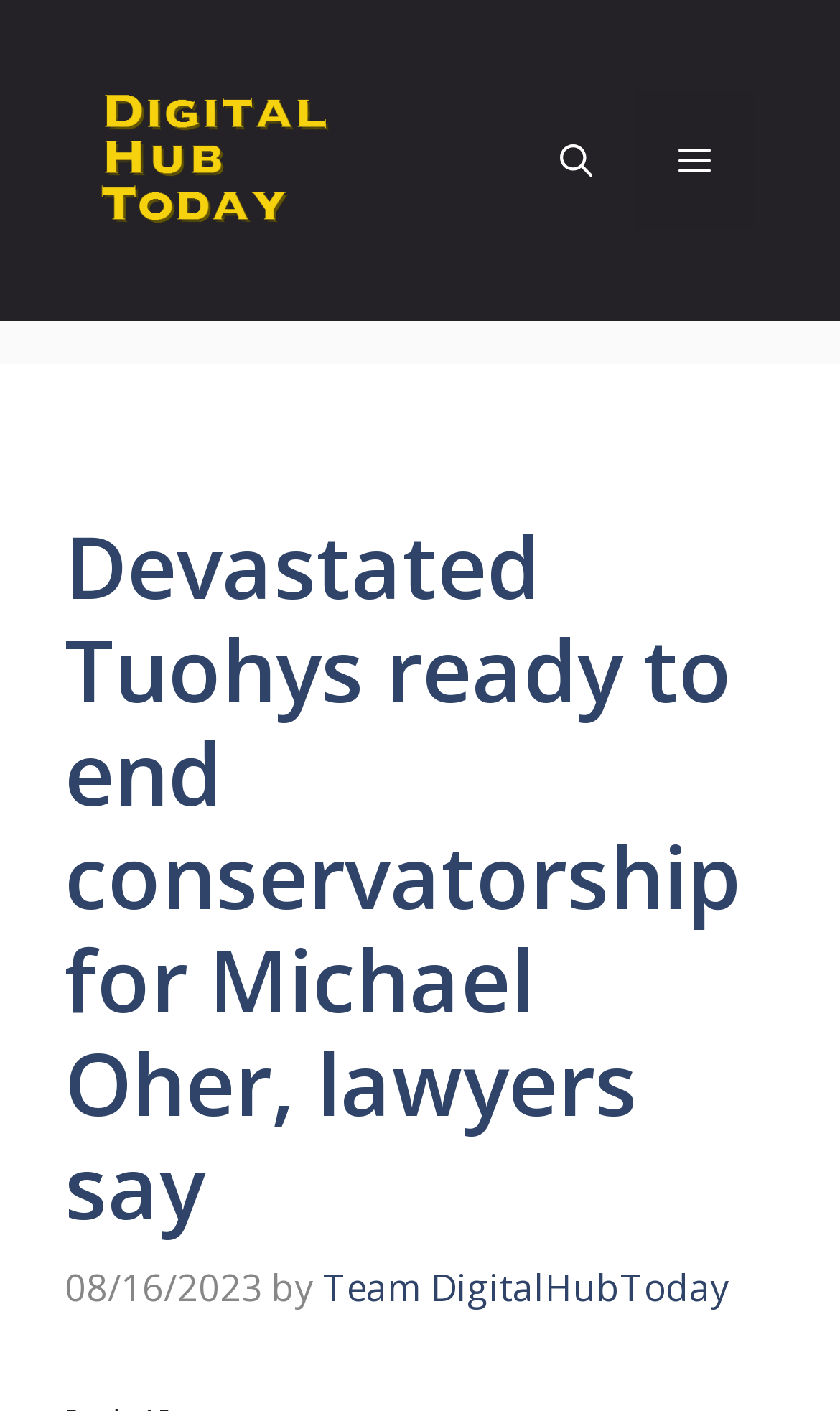Reply to the question with a single word or phrase:
What is the date of the article?

08/16/2023